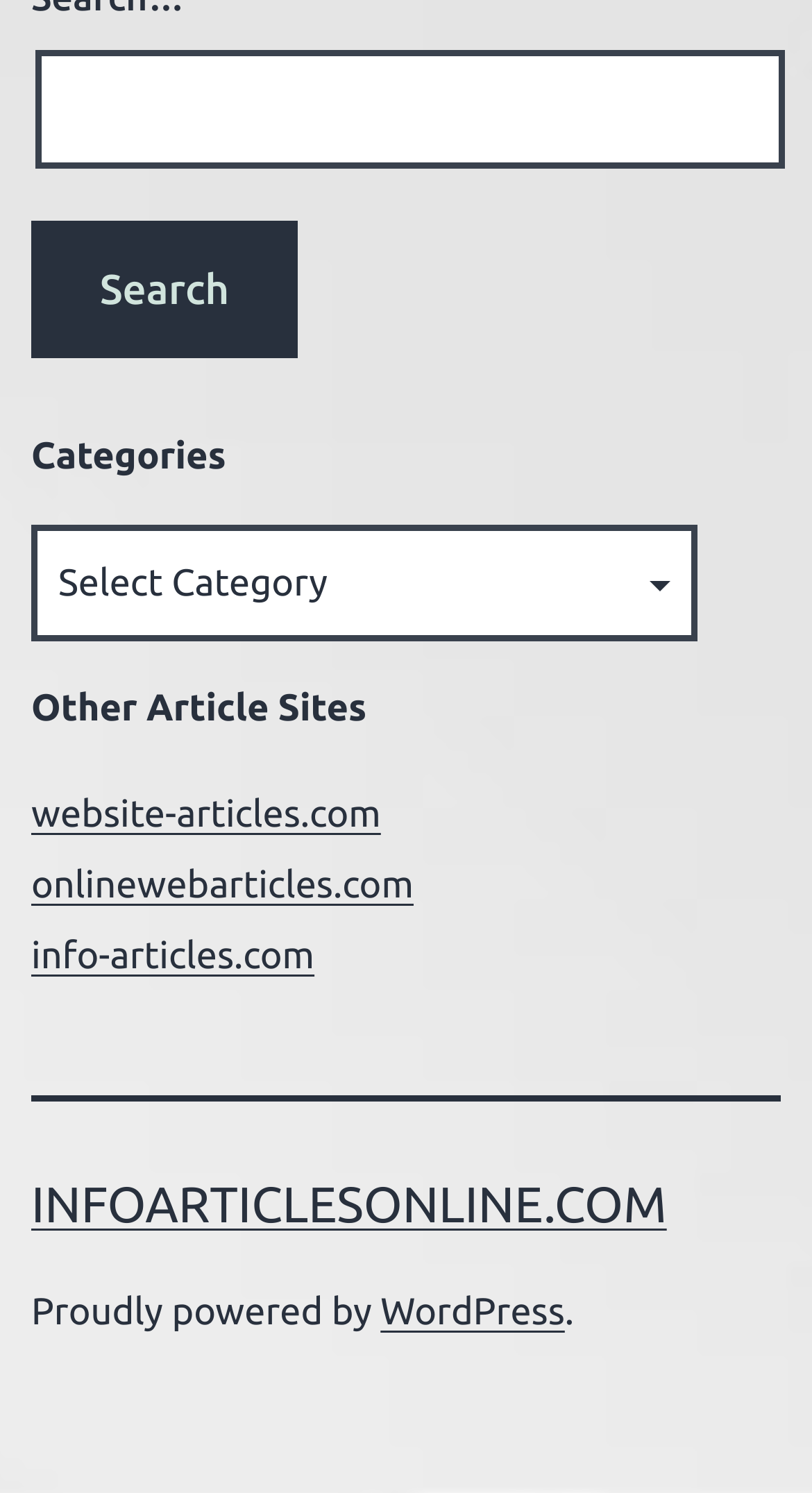Identify the bounding box coordinates of the clickable region necessary to fulfill the following instruction: "Click on WordPress". The bounding box coordinates should be four float numbers between 0 and 1, i.e., [left, top, right, bottom].

[0.469, 0.865, 0.696, 0.893]